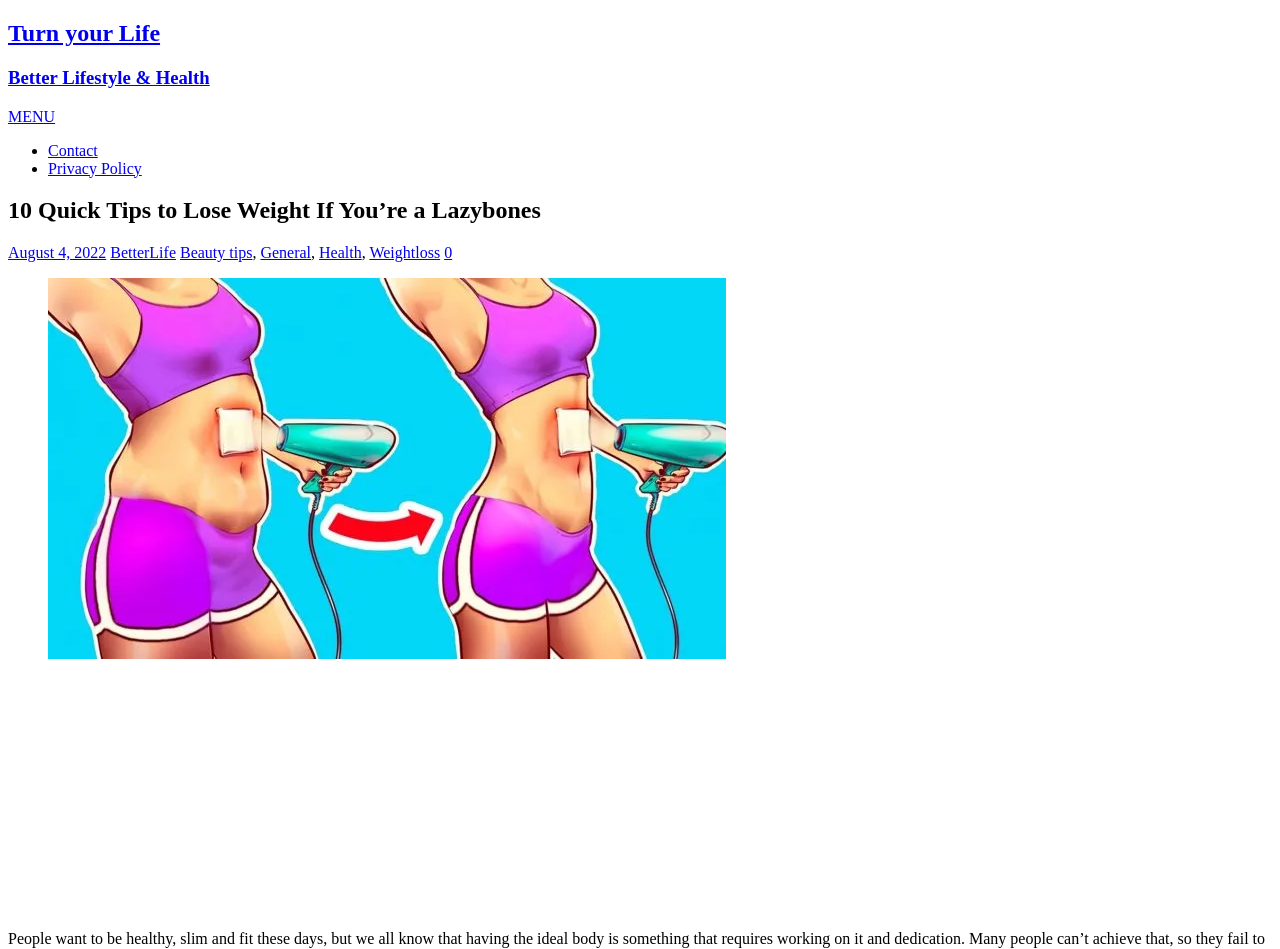Write a detailed summary of the webpage, including text, images, and layout.

The webpage appears to be a health and wellness article focused on weight loss tips. At the top left of the page, there is a link to "Turn your Life Better Lifestyle & Health" with a heading that spans the entire width of the page. Below this, there is a "MENU" link with a popup menu. To the right of the "MENU" link, there are three links: "Contact", "Privacy Policy", and two bullet points separating them.

The main content of the page is headed by a large heading that reads "10 Quick Tips to Lose Weight If You’re a Lazybones". Below this, there are several links to related topics, including the date "August 4, 2022", "BetterLife", "Beauty tips", "General", "Health", "Weightloss", and a comment count of "0". These links are arranged horizontally across the page.

The main article is accompanied by a large image that takes up most of the page's width and height, situated below the links. The image is not described, but it likely relates to the article's content. Overall, the page has a simple layout with a clear hierarchy of elements, making it easy to navigate and read.